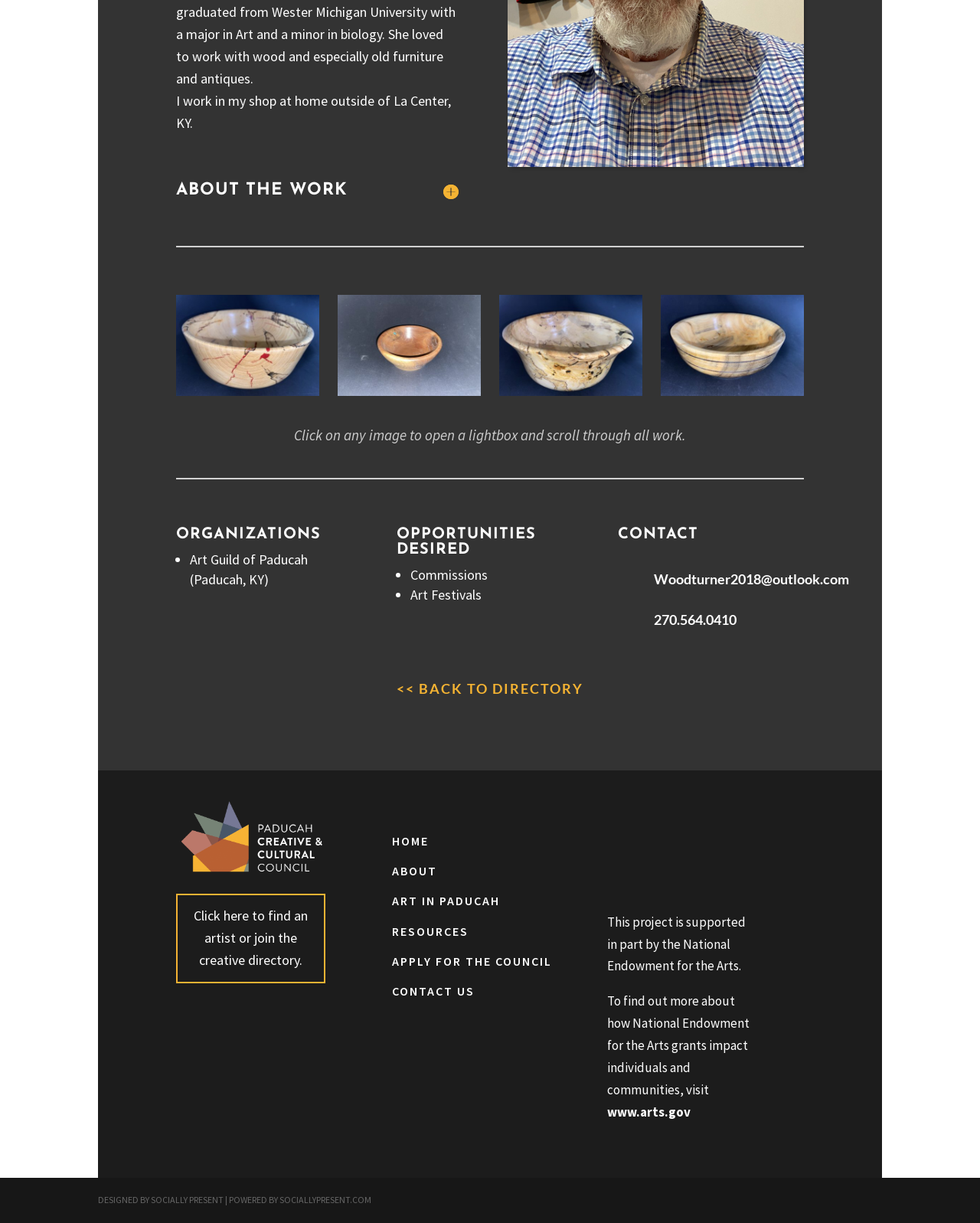Provide the bounding box coordinates of the HTML element described as: "Apply for the Council". The bounding box coordinates should be four float numbers between 0 and 1, i.e., [left, top, right, bottom].

[0.4, 0.775, 0.576, 0.798]